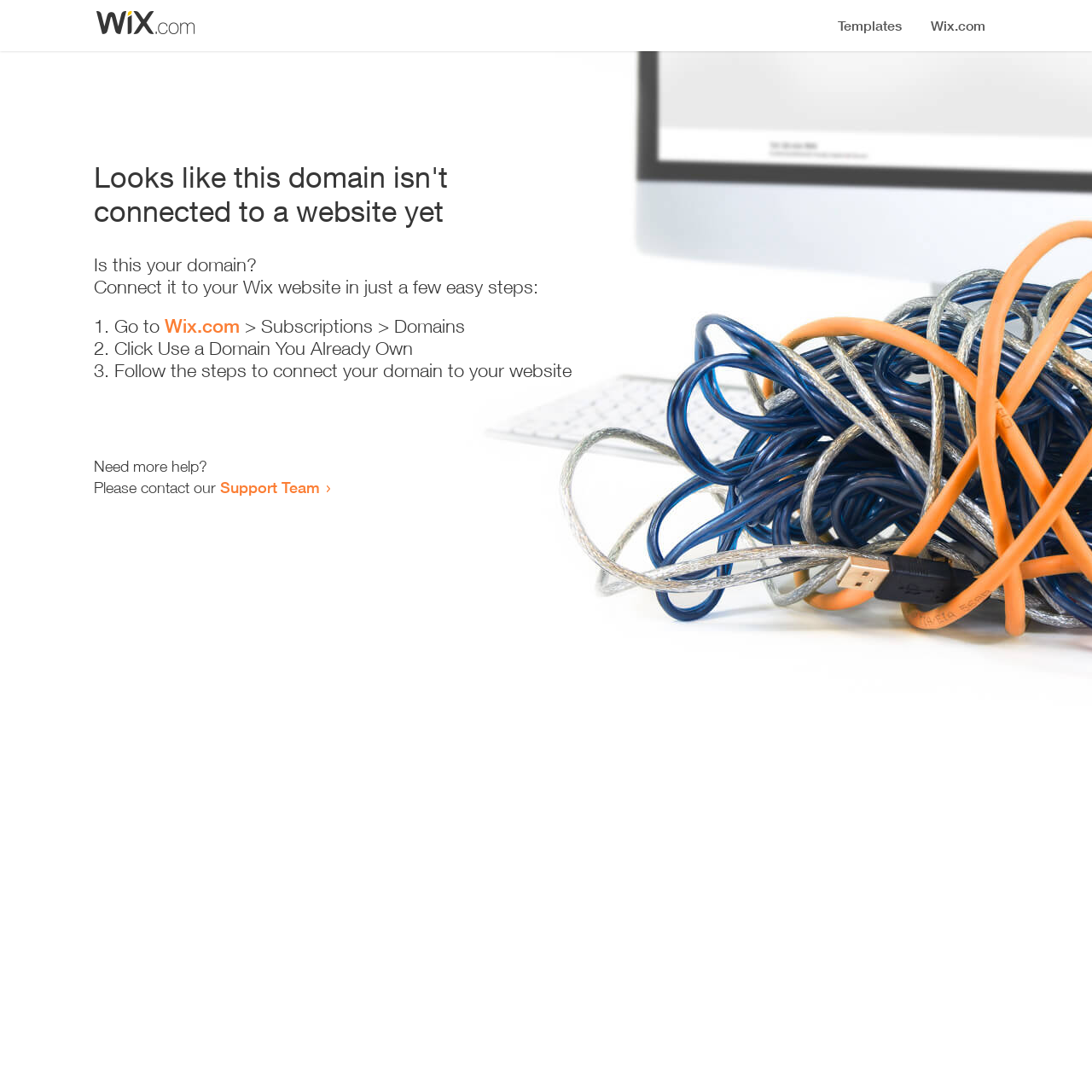Give a concise answer using one word or a phrase to the following question:
Where can I find the subscriptions and domains section?

Wix.com